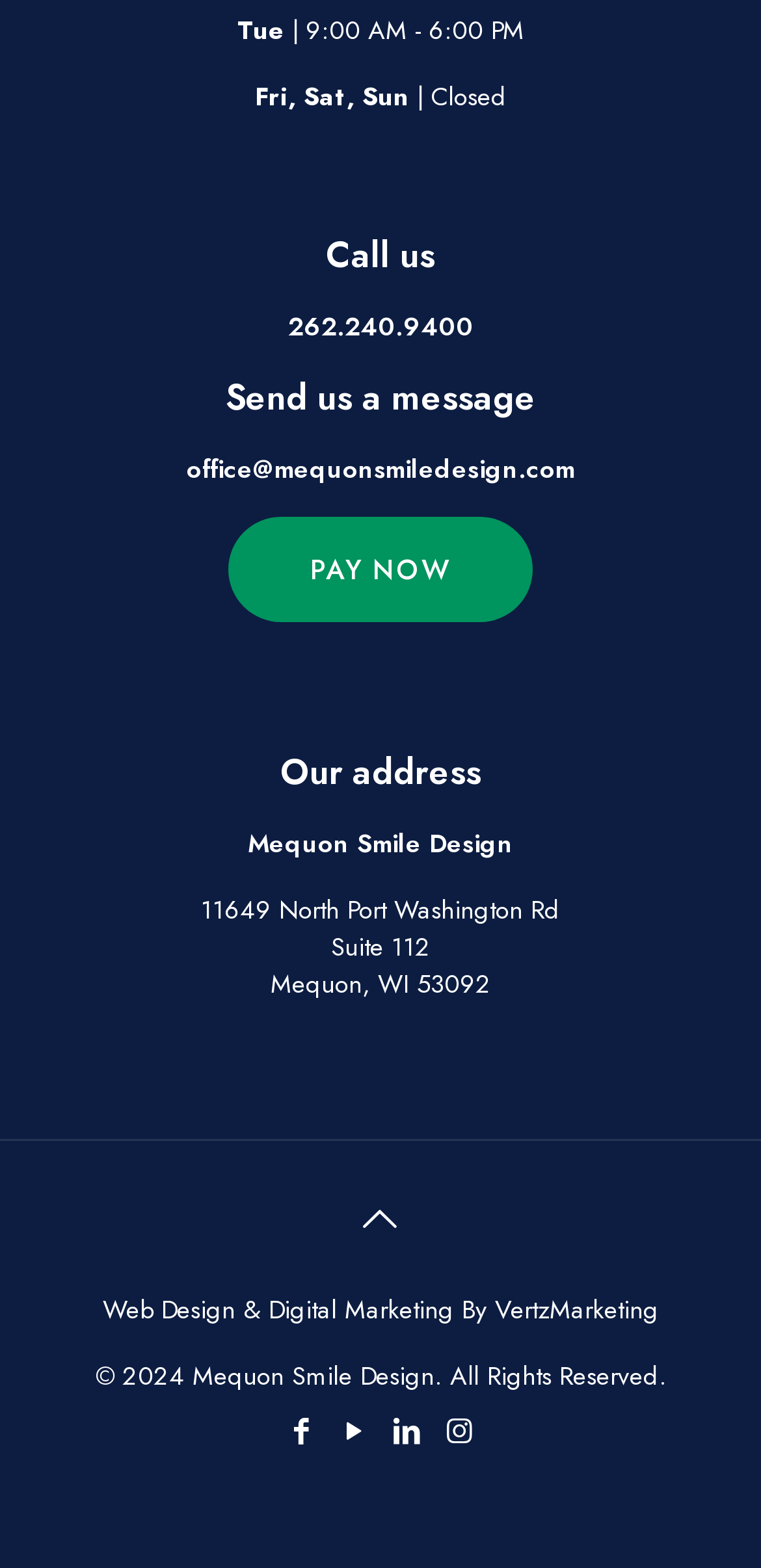What is the email address to send a message?
Give a one-word or short-phrase answer derived from the screenshot.

office@mequonsmiledesign.com